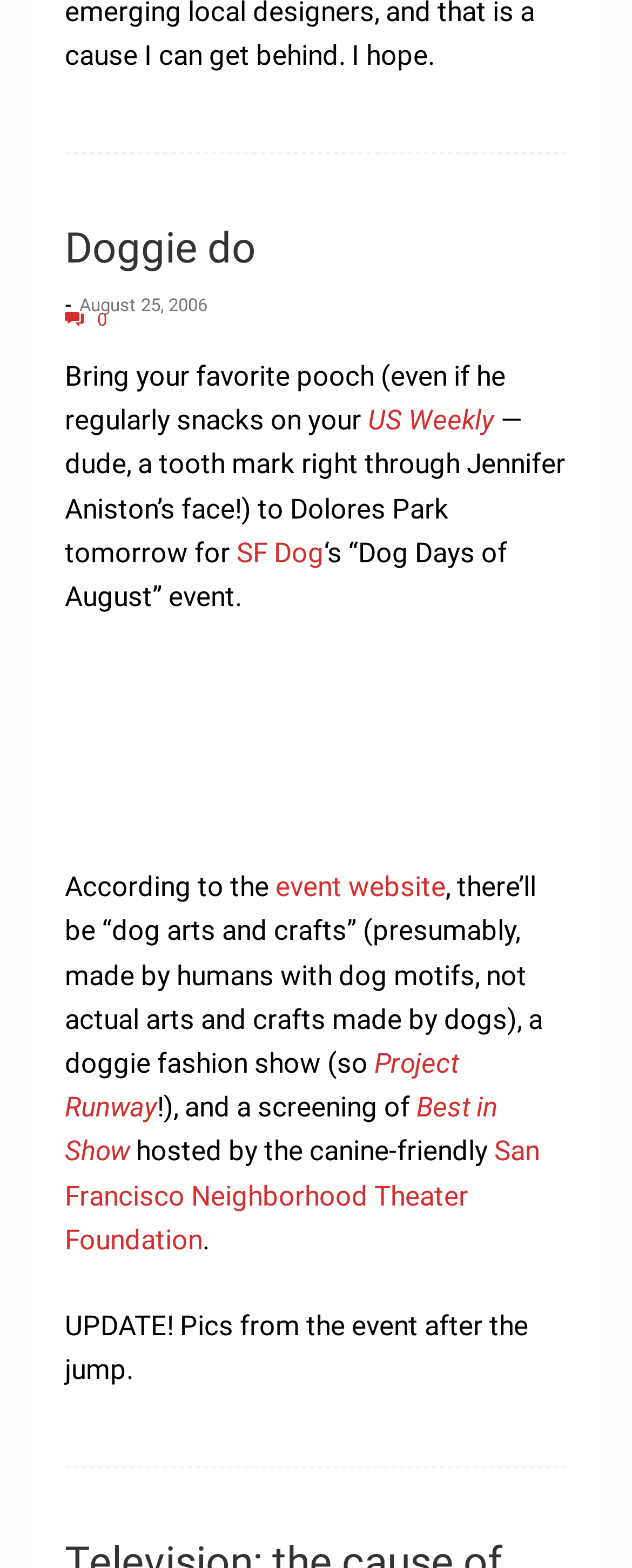Determine the bounding box coordinates of the region that needs to be clicked to achieve the task: "View the image of black_tongue".

[0.103, 0.422, 0.487, 0.525]